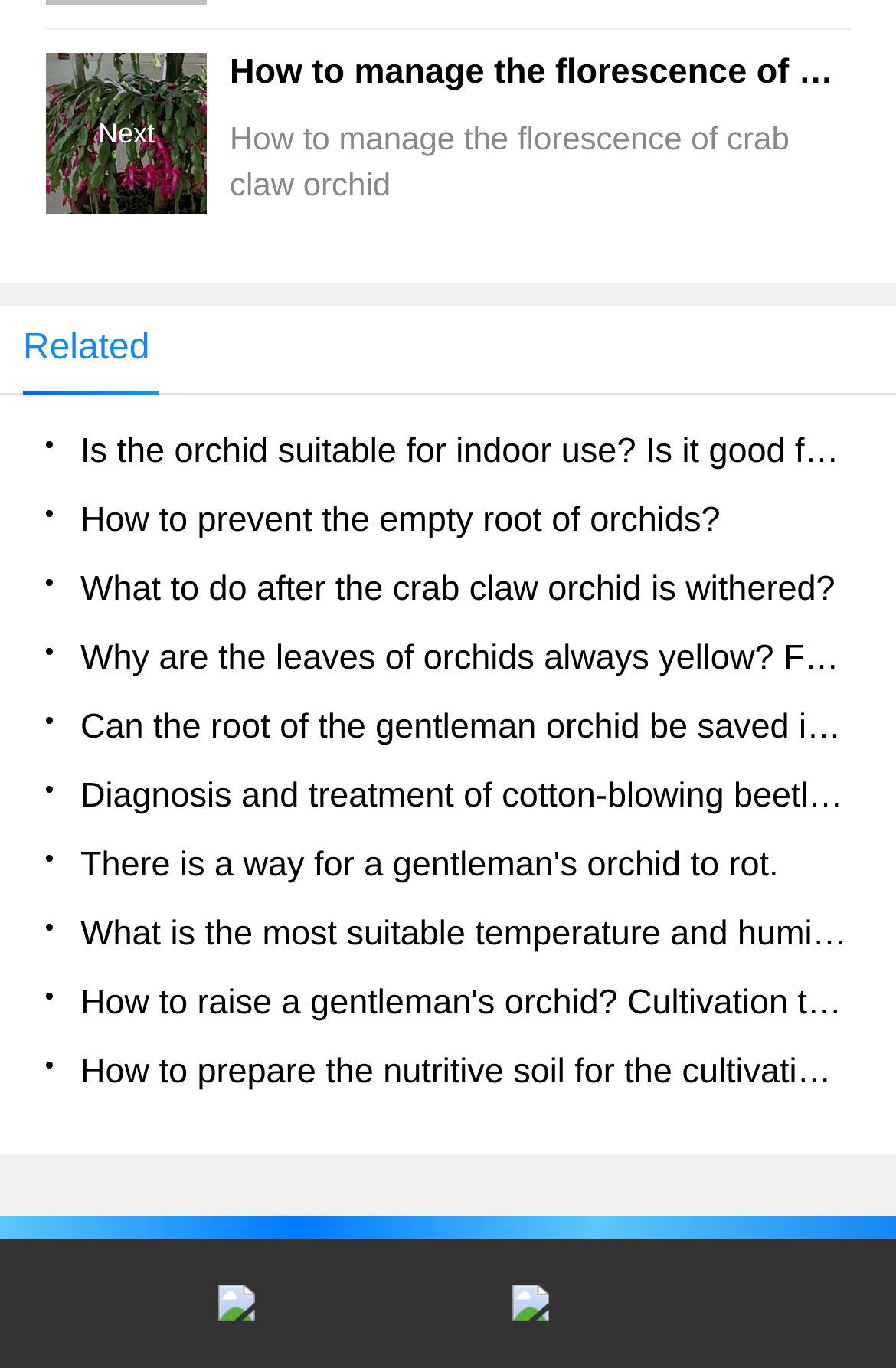Please find the bounding box coordinates of the clickable region needed to complete the following instruction: "Read the article about whether the orchid is suitable for indoor use". The bounding box coordinates must consist of four float numbers between 0 and 1, i.e., [left, top, right, bottom].

[0.051, 0.306, 0.949, 0.356]